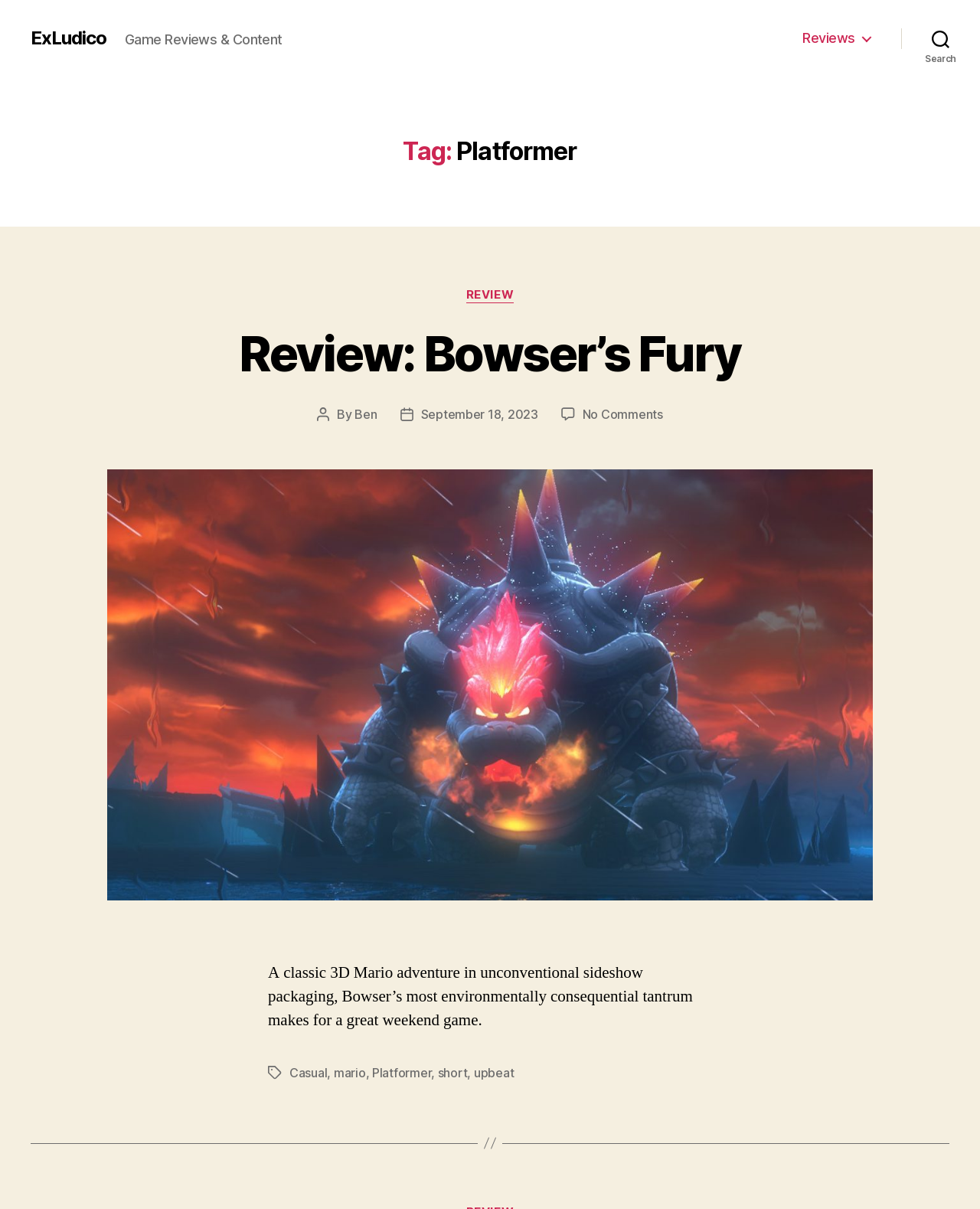Using the provided description: "Ben", find the bounding box coordinates of the corresponding UI element. The output should be four float numbers between 0 and 1, in the format [left, top, right, bottom].

[0.362, 0.336, 0.385, 0.349]